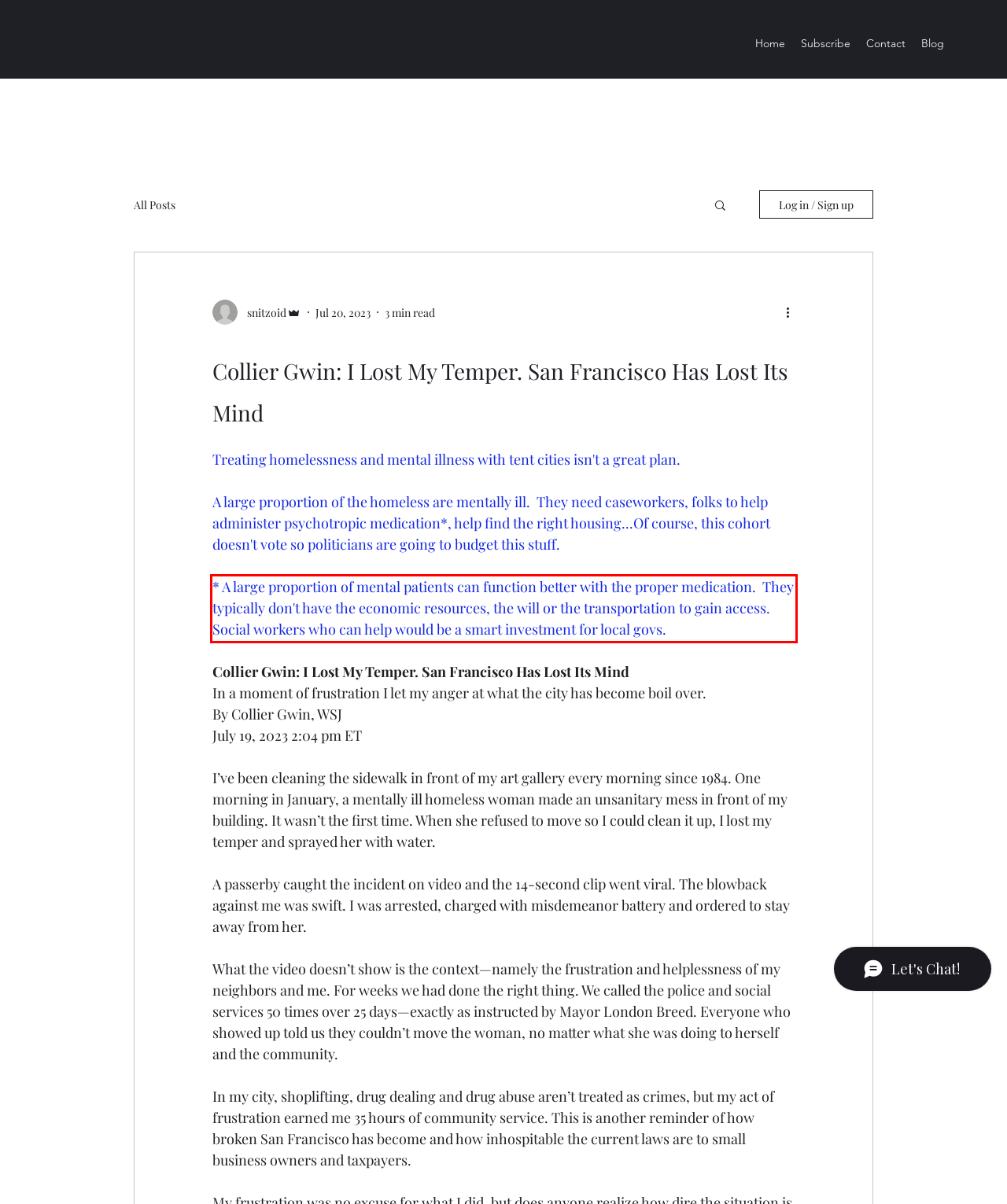You are given a screenshot with a red rectangle. Identify and extract the text within this red bounding box using OCR.

* A large proportion of mental patients can function better with the proper medication. They typically don't have the economic resources, the will or the transportation to gain access. Social workers who can help would be a smart investment for local govs.